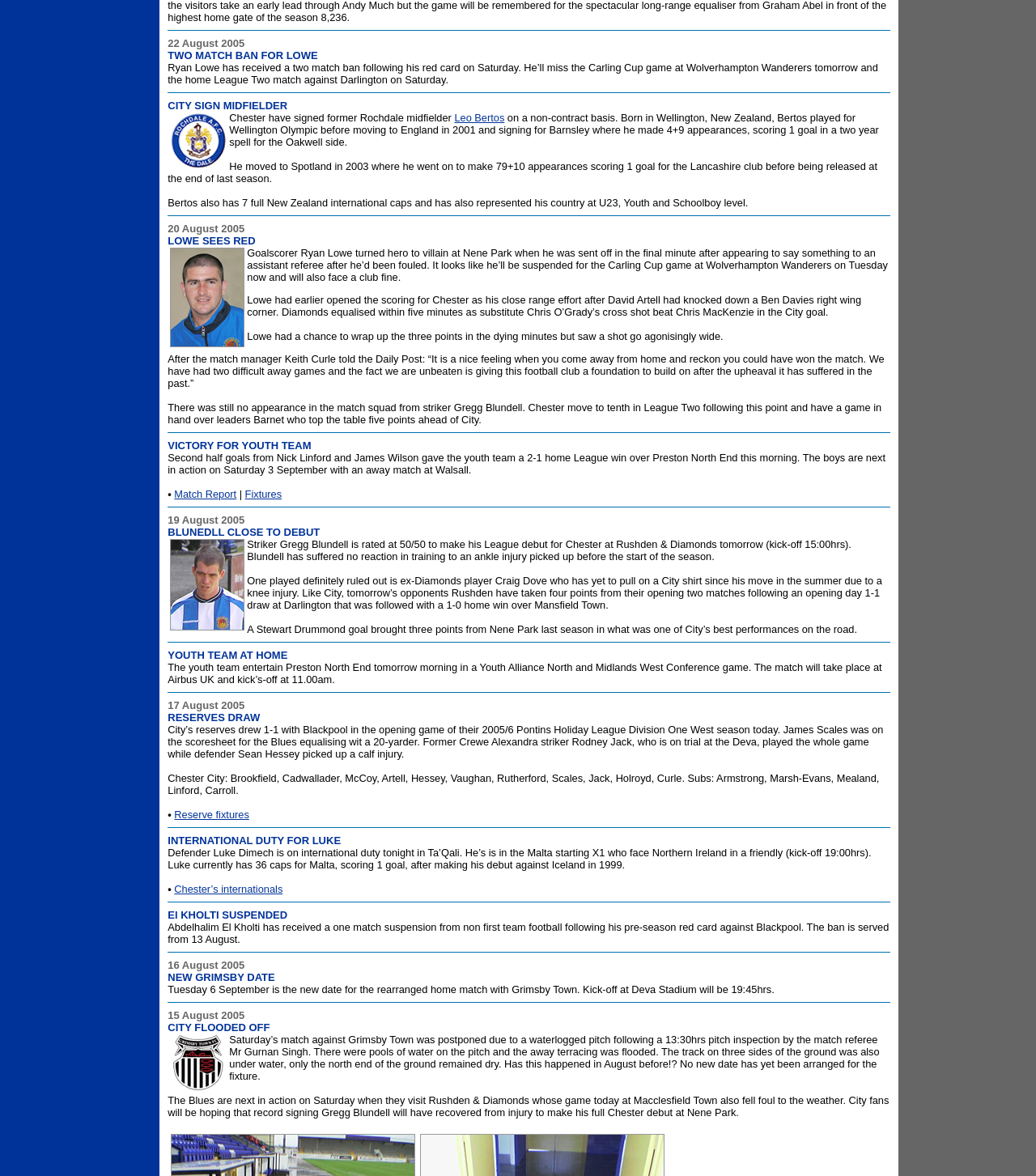Identify the coordinates of the bounding box for the element described below: "Fixtures". Return the coordinates as four float numbers between 0 and 1: [left, top, right, bottom].

[0.236, 0.415, 0.272, 0.425]